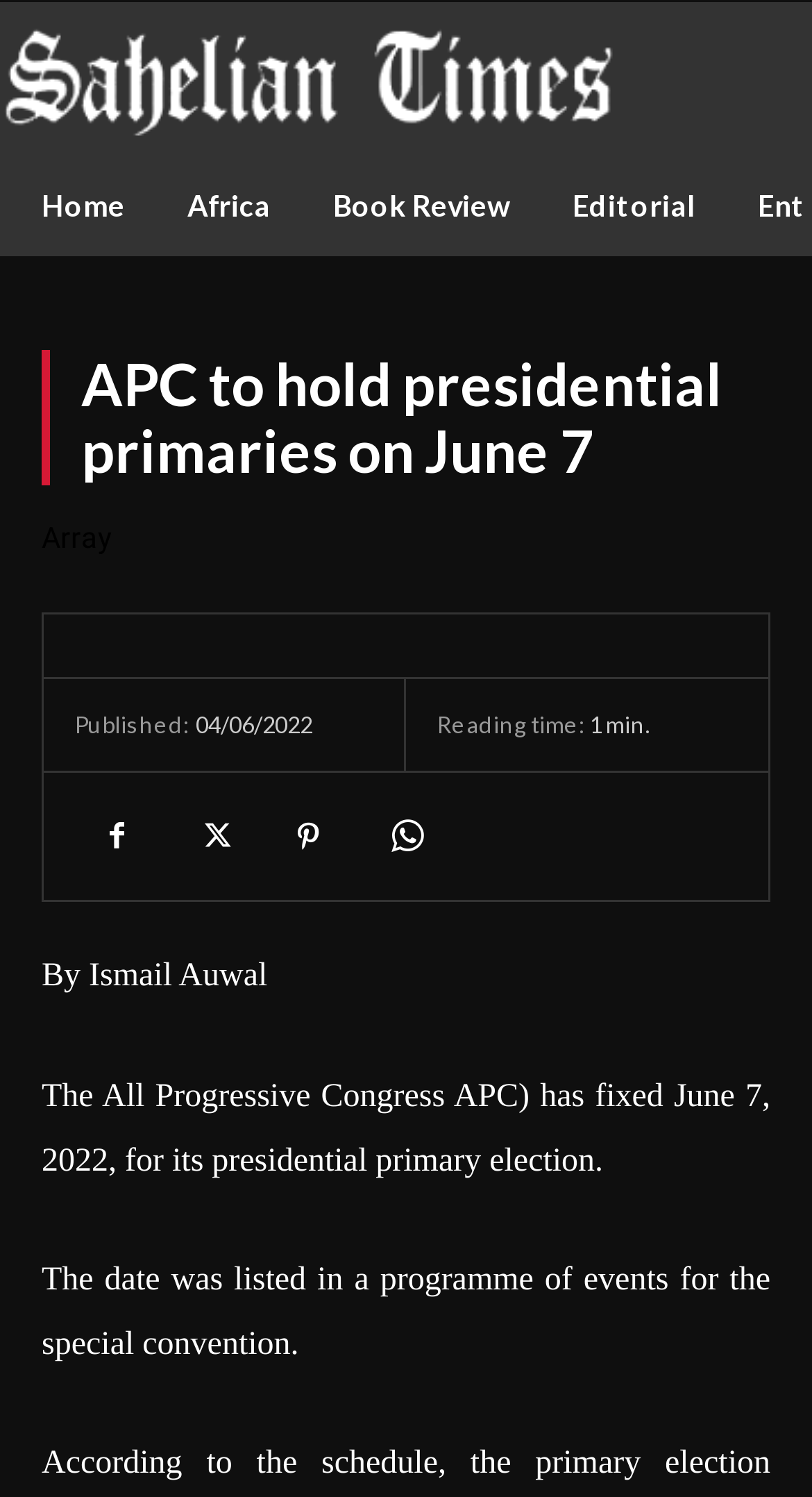How many links are in the top navigation menu?
Examine the image and provide an in-depth answer to the question.

I found the answer by counting the links in the top navigation menu, which are 'Home', 'Africa', 'Book Review', and 'Editorial'.